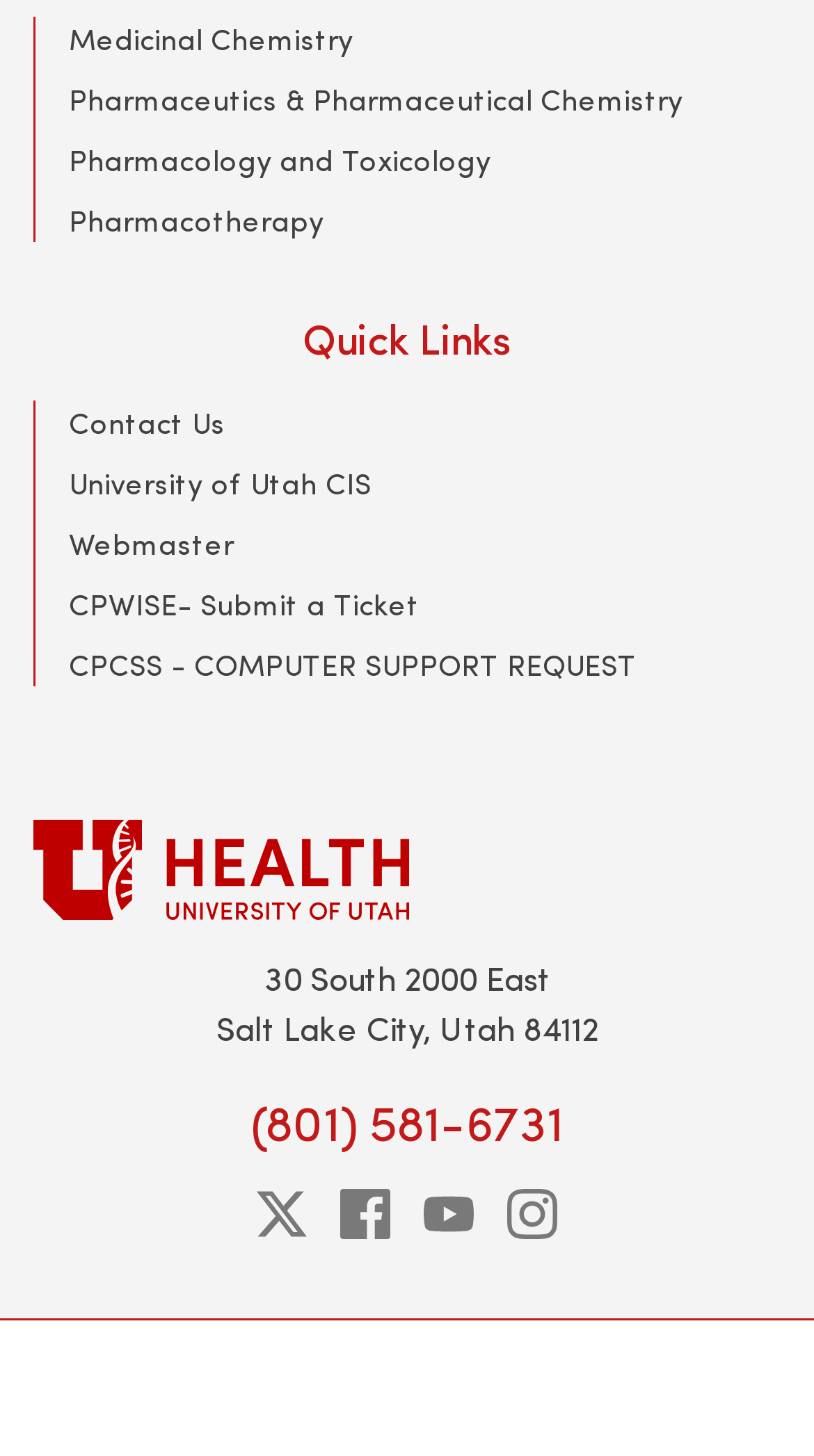Please predict the bounding box coordinates of the element's region where a click is necessary to complete the following instruction: "Submit a ticket on CPWISE". The coordinates should be represented by four float numbers between 0 and 1, i.e., [left, top, right, bottom].

[0.085, 0.401, 0.515, 0.429]